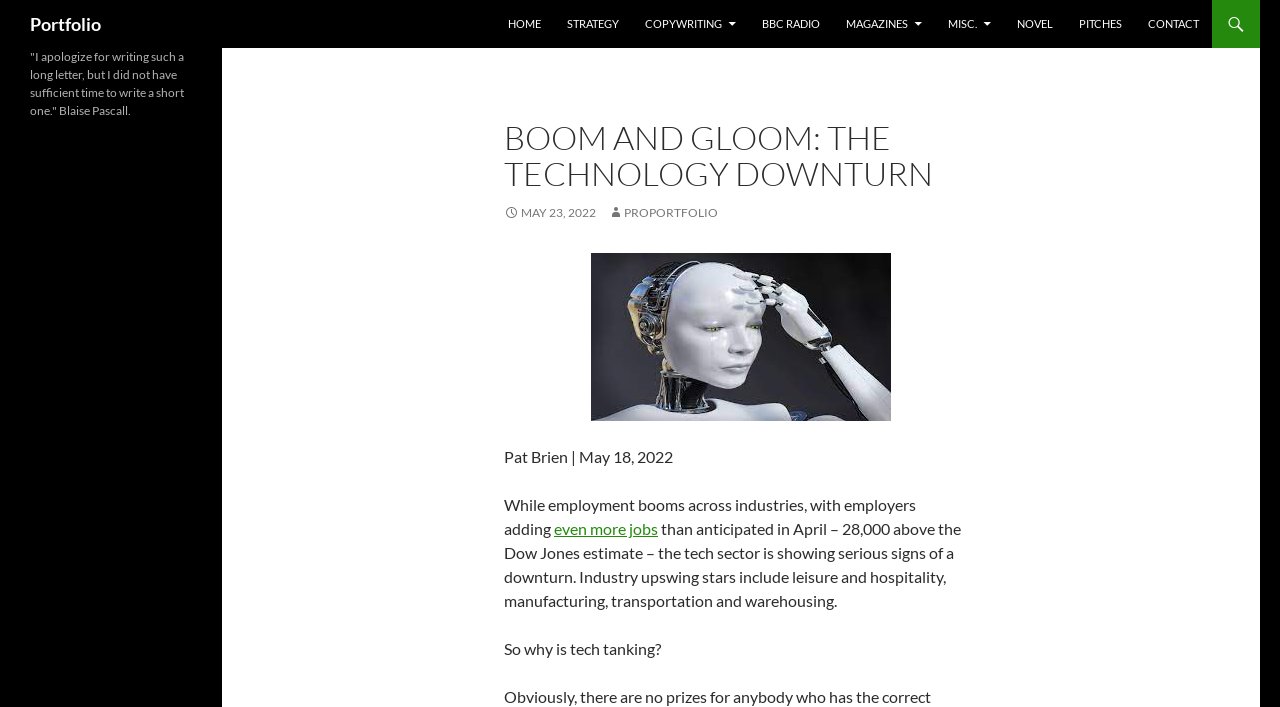Show the bounding box coordinates for the element that needs to be clicked to execute the following instruction: "visit CONTACT page". Provide the coordinates in the form of four float numbers between 0 and 1, i.e., [left, top, right, bottom].

[0.888, 0.0, 0.946, 0.068]